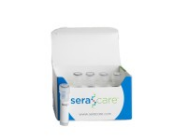What is the product's packaging like?
Based on the image, give a one-word or short phrase answer.

Well-organized